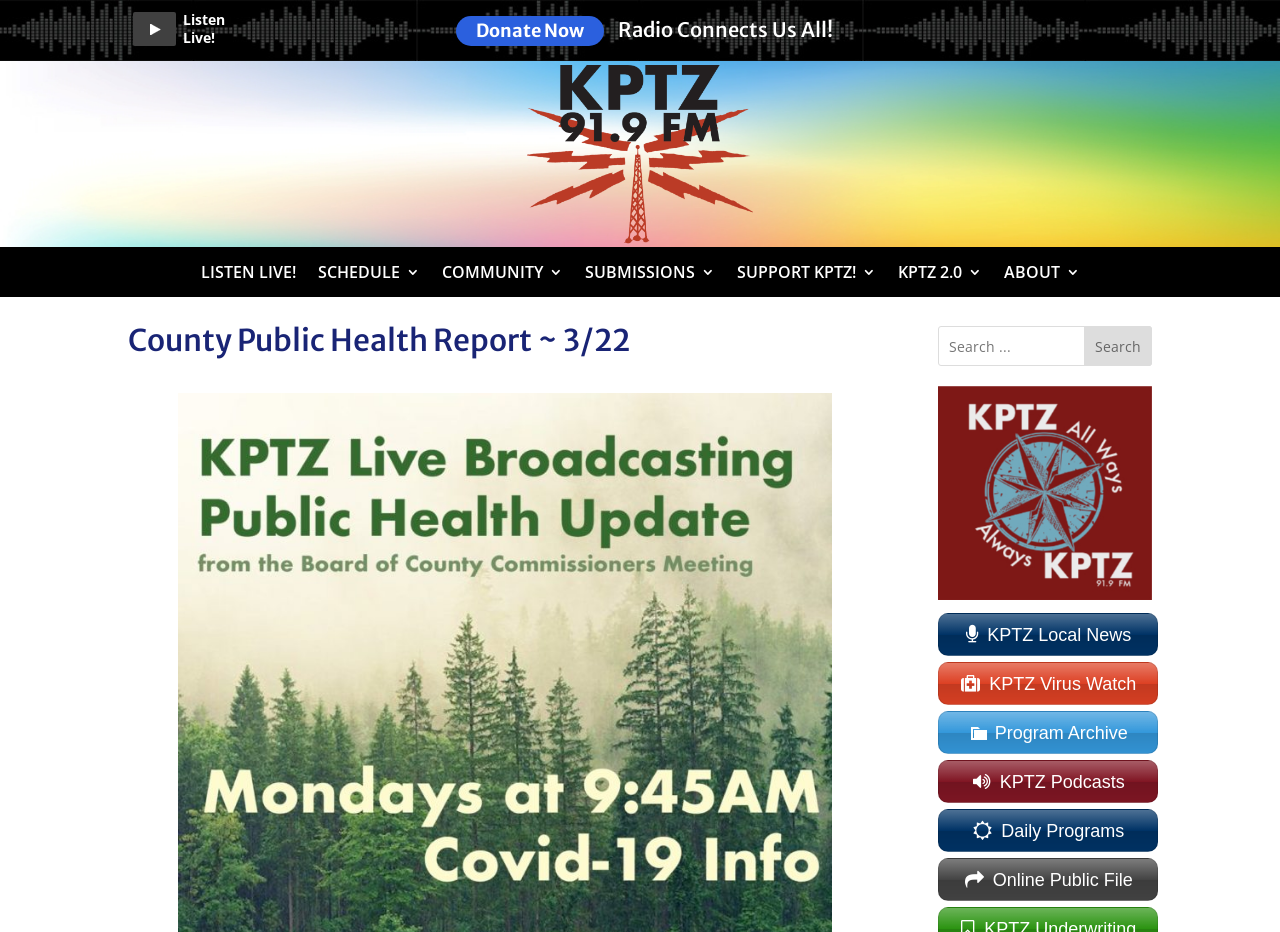Locate the bounding box coordinates of the clickable region necessary to complete the following instruction: "Listen to the radio". Provide the coordinates in the format of four float numbers between 0 and 1, i.e., [left, top, right, bottom].

[0.143, 0.011, 0.176, 0.031]